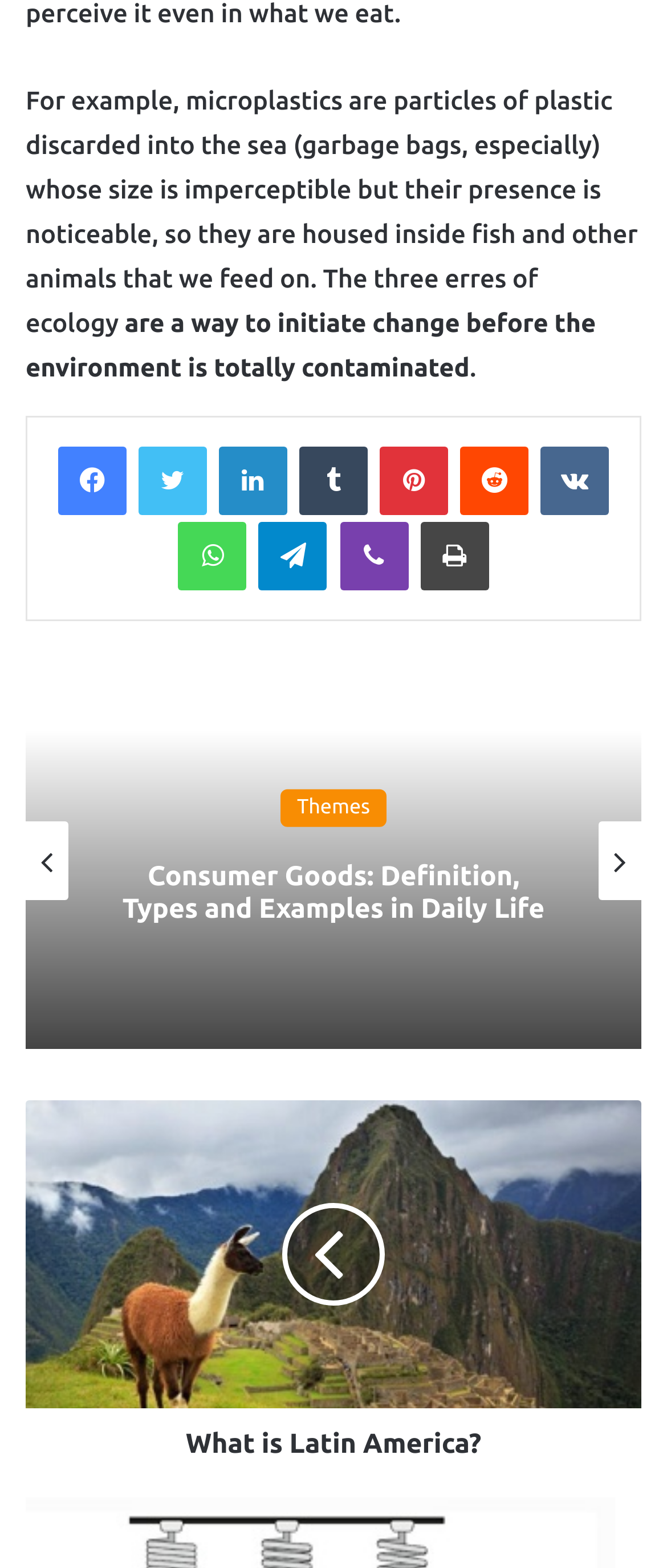Please mark the bounding box coordinates of the area that should be clicked to carry out the instruction: "Print the page".

[0.63, 0.333, 0.732, 0.376]